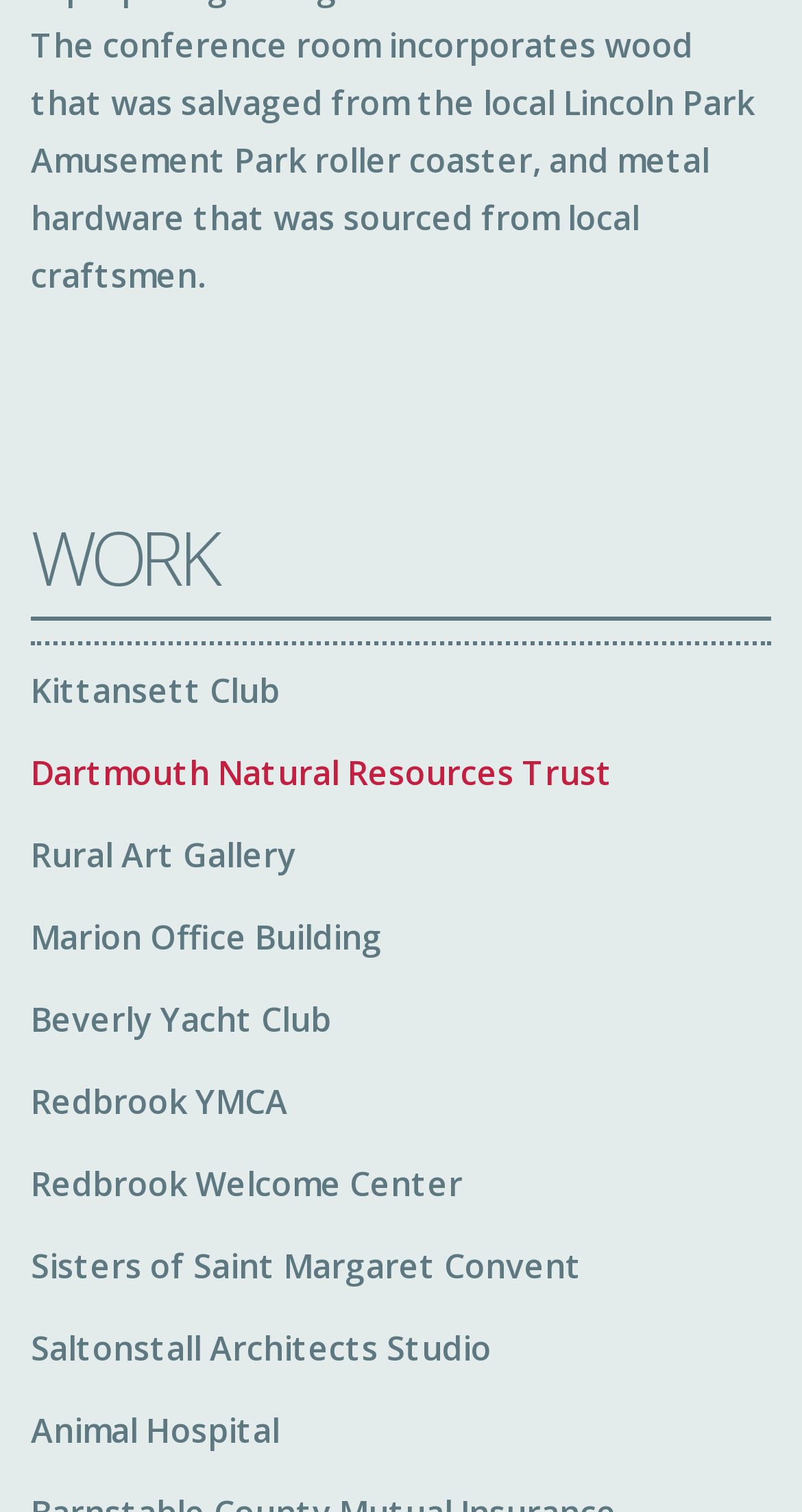What is the last link on the webpage?
Answer the question using a single word or phrase, according to the image.

Animal Hospital